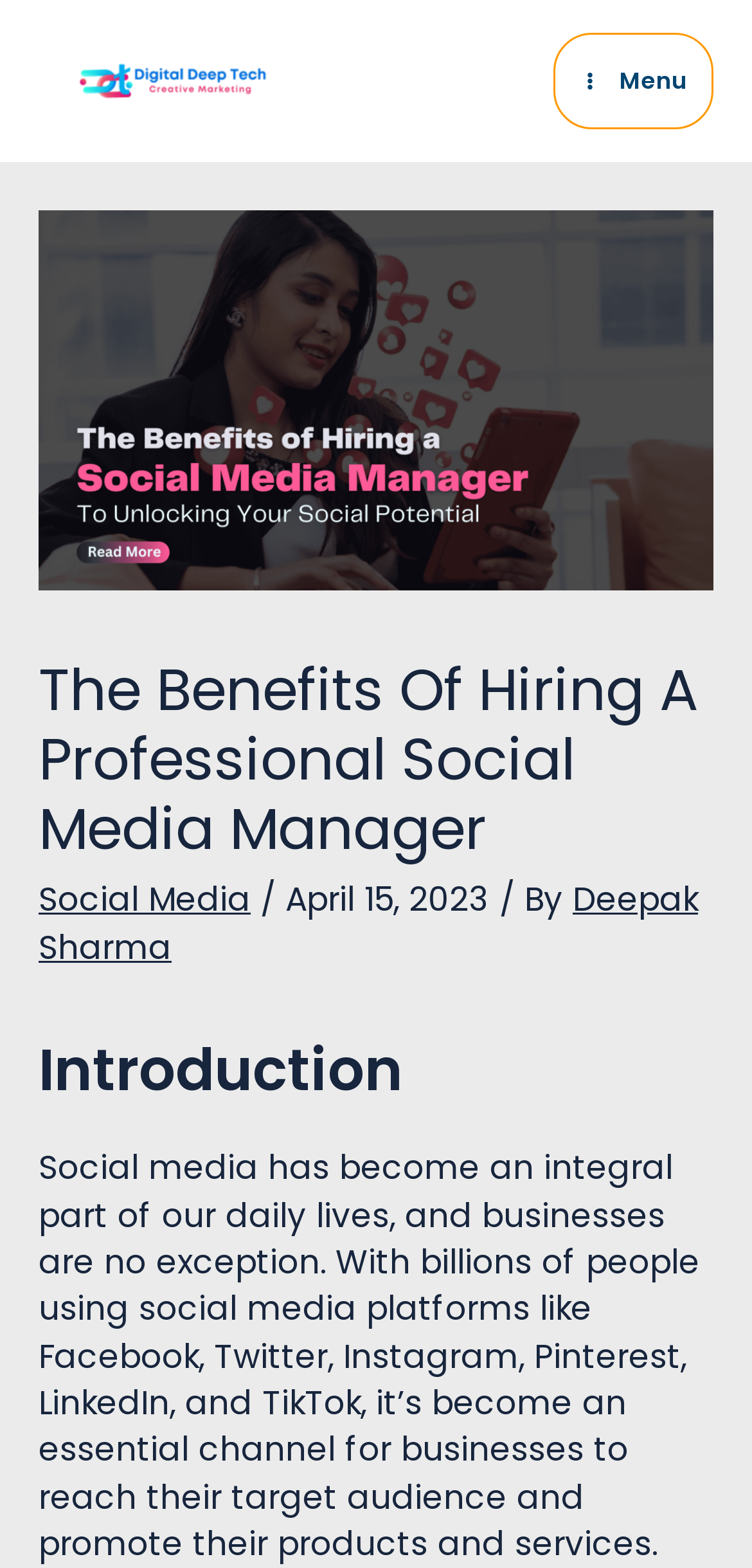What is the main benefit of social media for businesses?
Please provide a comprehensive answer based on the information in the image.

The main benefit of social media for businesses can be determined by reading the static text element with the text 'Social media has become an integral part of our daily lives, and businesses are no exception. With billions of people using social media platforms like Facebook, Twitter, Instagram, Pinterest, LinkedIn, and TikTok, it’s become an essential channel for businesses to reach their target audience and promote their products and services.'